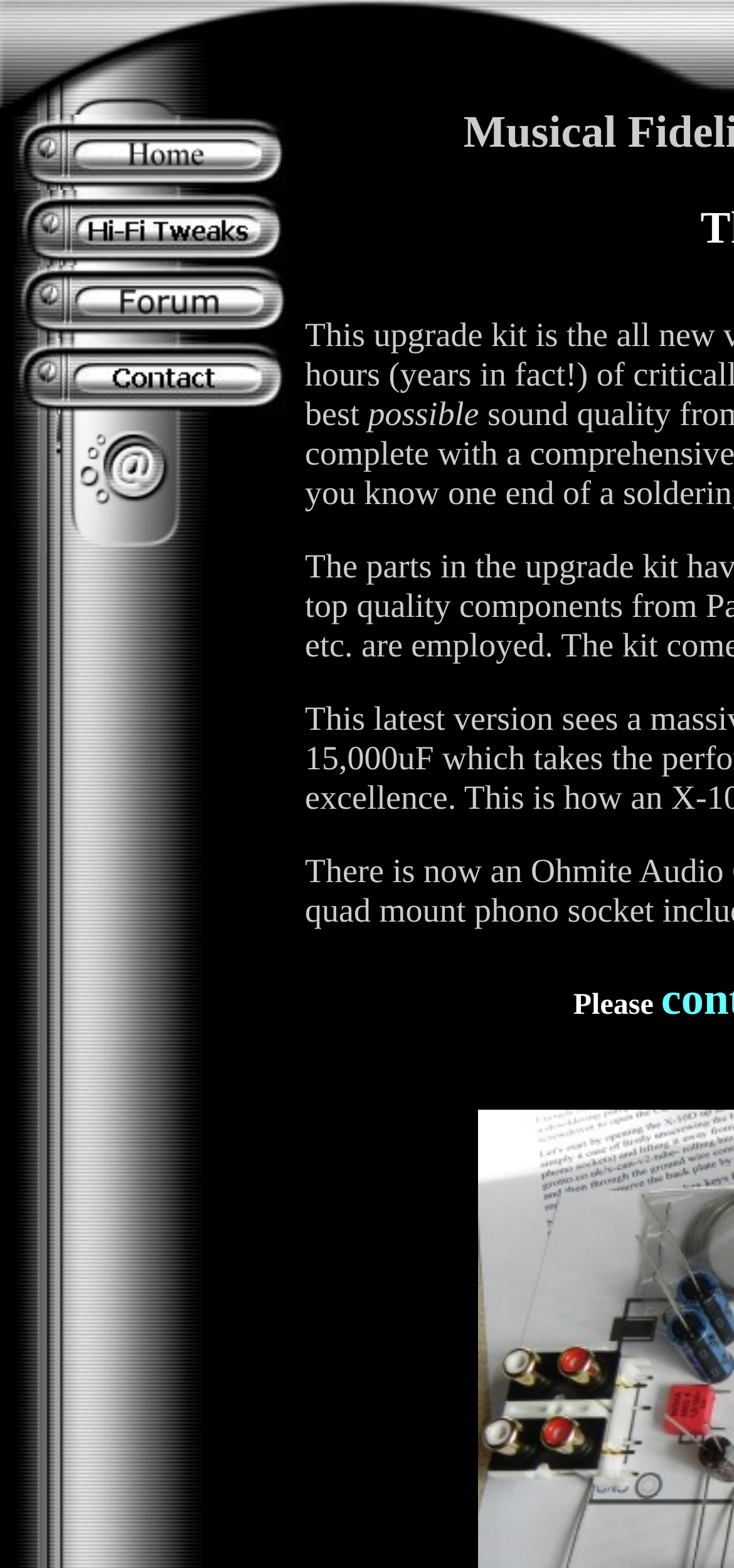Using the element description: "alt="Hi-Fi Tweaks"", determine the bounding box coordinates. The coordinates should be in the format [left, top, right, bottom], with values between 0 and 1.

[0.004, 0.154, 0.412, 0.174]